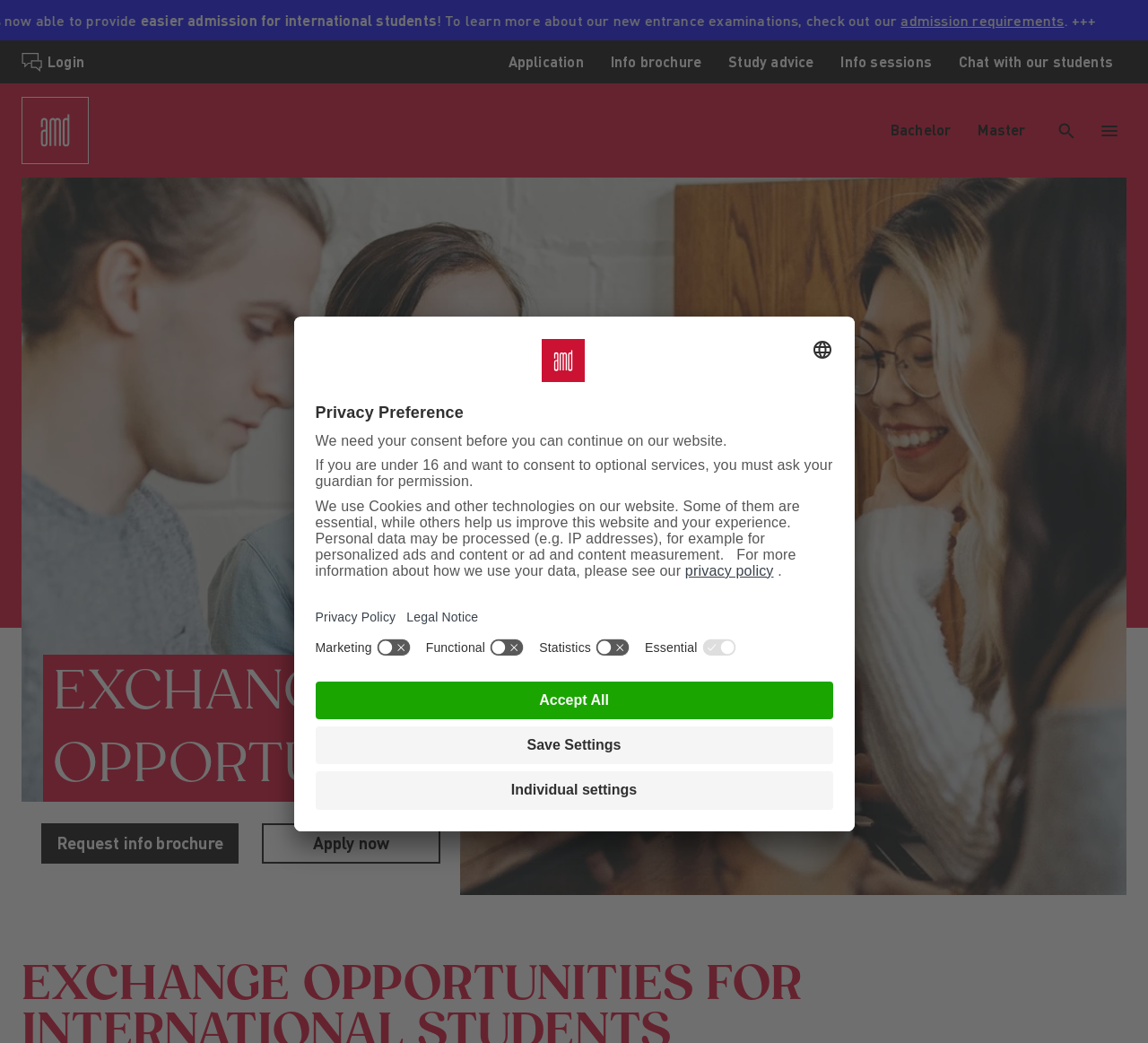What is the title of the dialog box?
Using the image, respond with a single word or phrase.

Privacy Preference